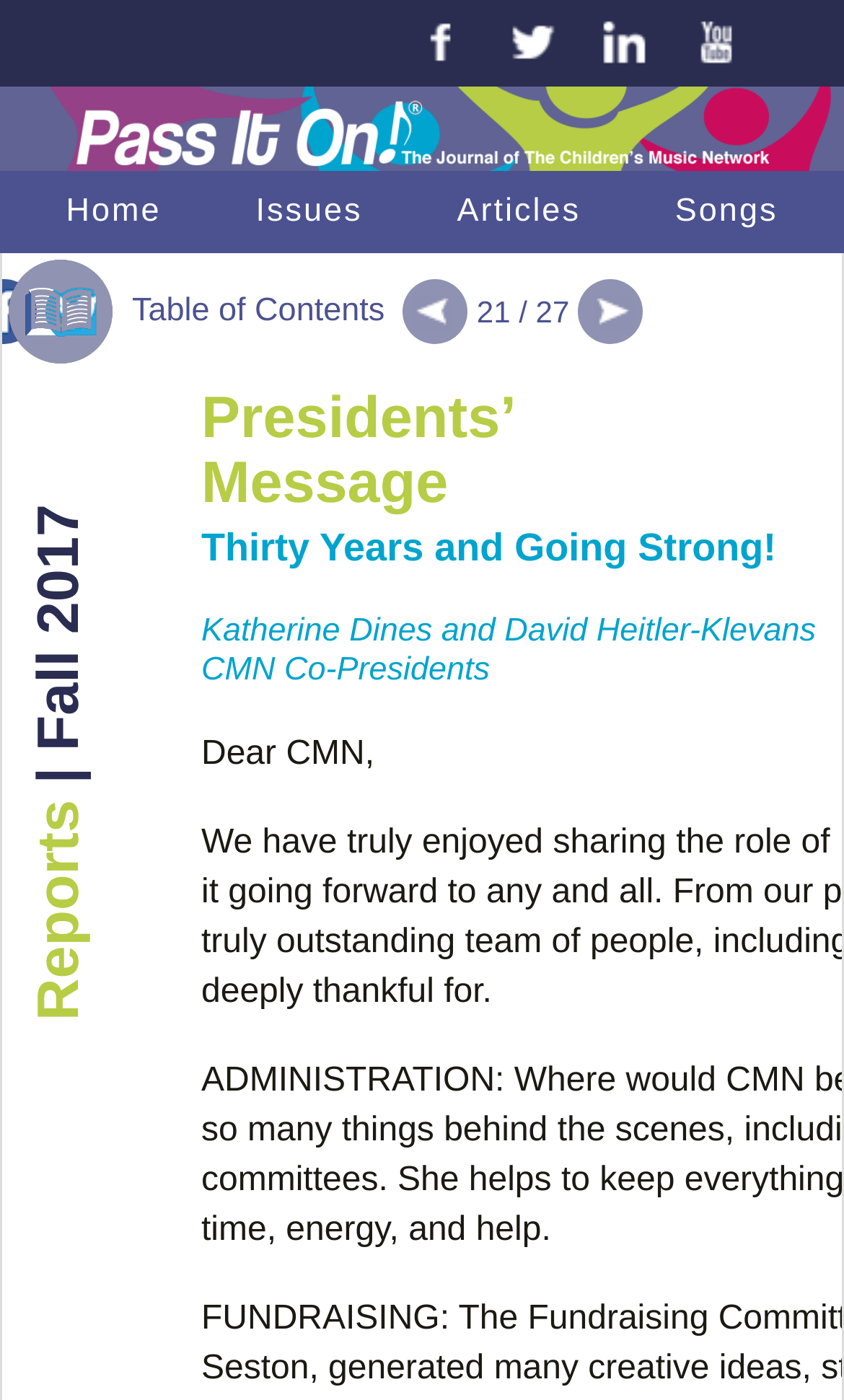With reference to the screenshot, provide a detailed response to the question below:
What is the title of the journal?

I looked at the heading element at the top of the webpage, which contains the title of the journal, 'Pass It On! the Journal of the Children's Music Network'.